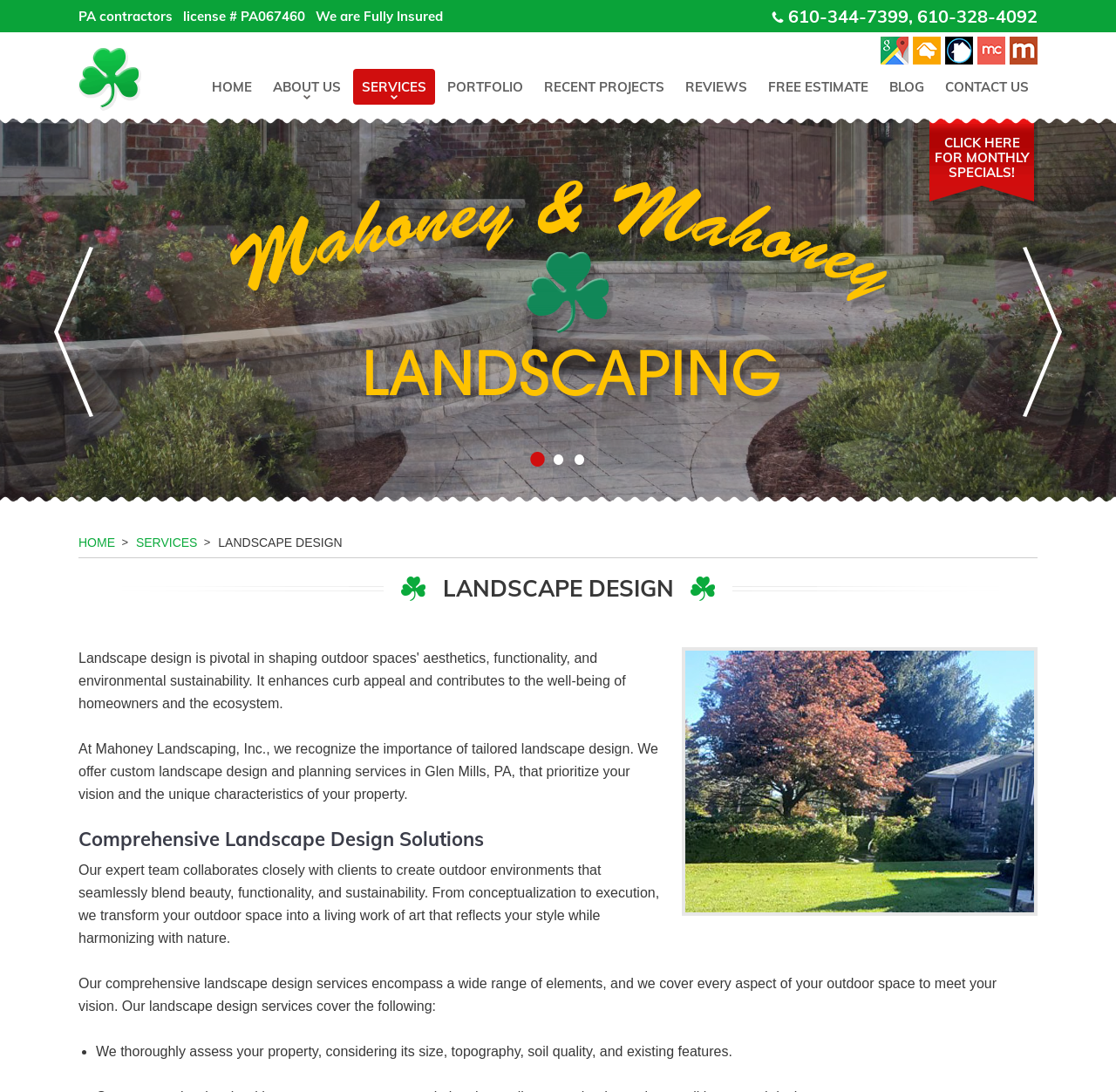What is the company's phone number?
Answer the question with just one word or phrase using the image.

610-344-7399, 610-328-4092